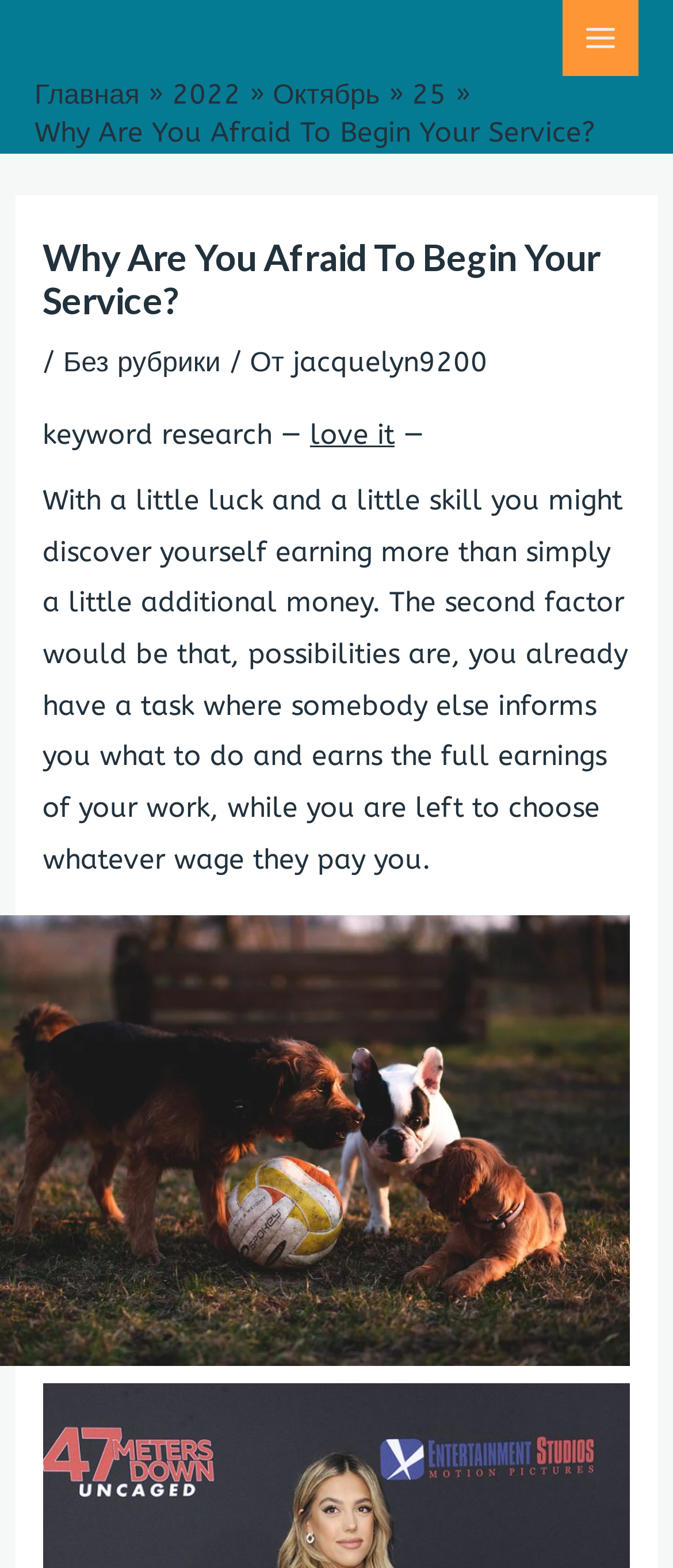Provide a comprehensive description of the webpage.

The webpage appears to be a blog post or article page. At the top, there is a main menu button labeled "MAIN MENU" accompanied by a small image. Below this, there is a navigation section with links to "Главная" (Home), "2022", "Октябрь" (October), and "25", which suggests that the page is part of a blog or news website with archived content.

The main content of the page is a blog post titled "Why Are You Afraid To Begin Your Service?" which is also the title of the webpage. The post is divided into sections, with the first section featuring a heading with the same title as the page. Below the heading, there is a subheading with a slash and a link to "Без рубрики" (Without category), followed by the author's name, "jacquelyn9200".

The main body of the post starts with a sentence about keyword research, followed by a link to "love it". The rest of the post is a lengthy paragraph discussing the benefits of earning extra money and having control over one's work. The text is quite dense and takes up most of the page.

Overall, the webpage has a simple layout with a focus on the main content, which is the blog post. The navigation section and main menu button are positioned at the top, making it easy to access other parts of the website.